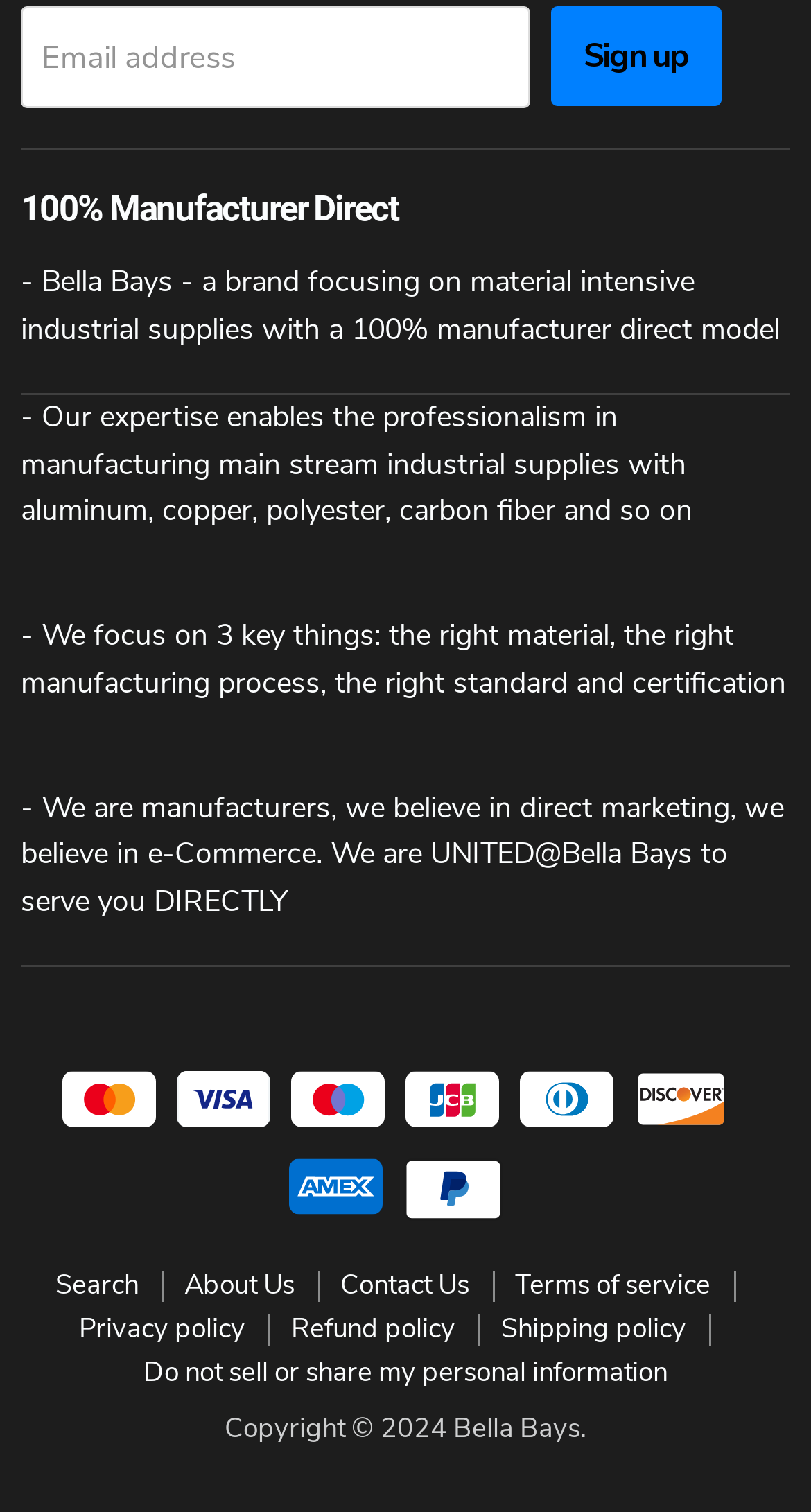Bounding box coordinates must be specified in the format (top-left x, top-left y, bottom-right x, bottom-right y). All values should be floating point numbers between 0 and 1. What are the bounding box coordinates of the UI element described as: Search

[0.068, 0.837, 0.171, 0.862]